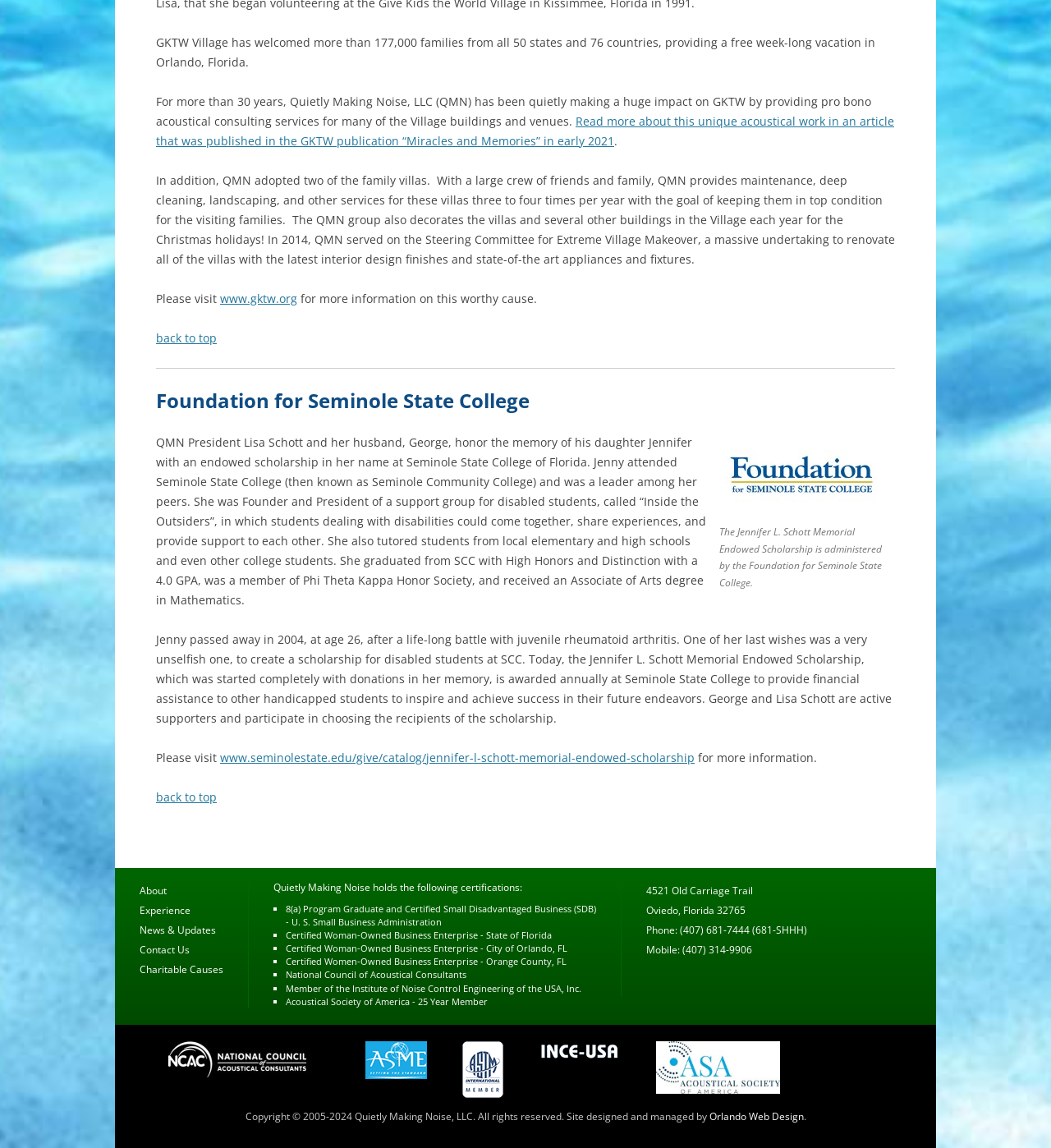What is the name of the village mentioned in the webpage?
Answer the question with as much detail as possible.

The webpage mentions 'GKTW Village has welcomed more than 177,000 families from all 50 states and 76 countries, providing a free week-long vacation in Orlando, Florida.' Therefore, the name of the village is GKTW Village.